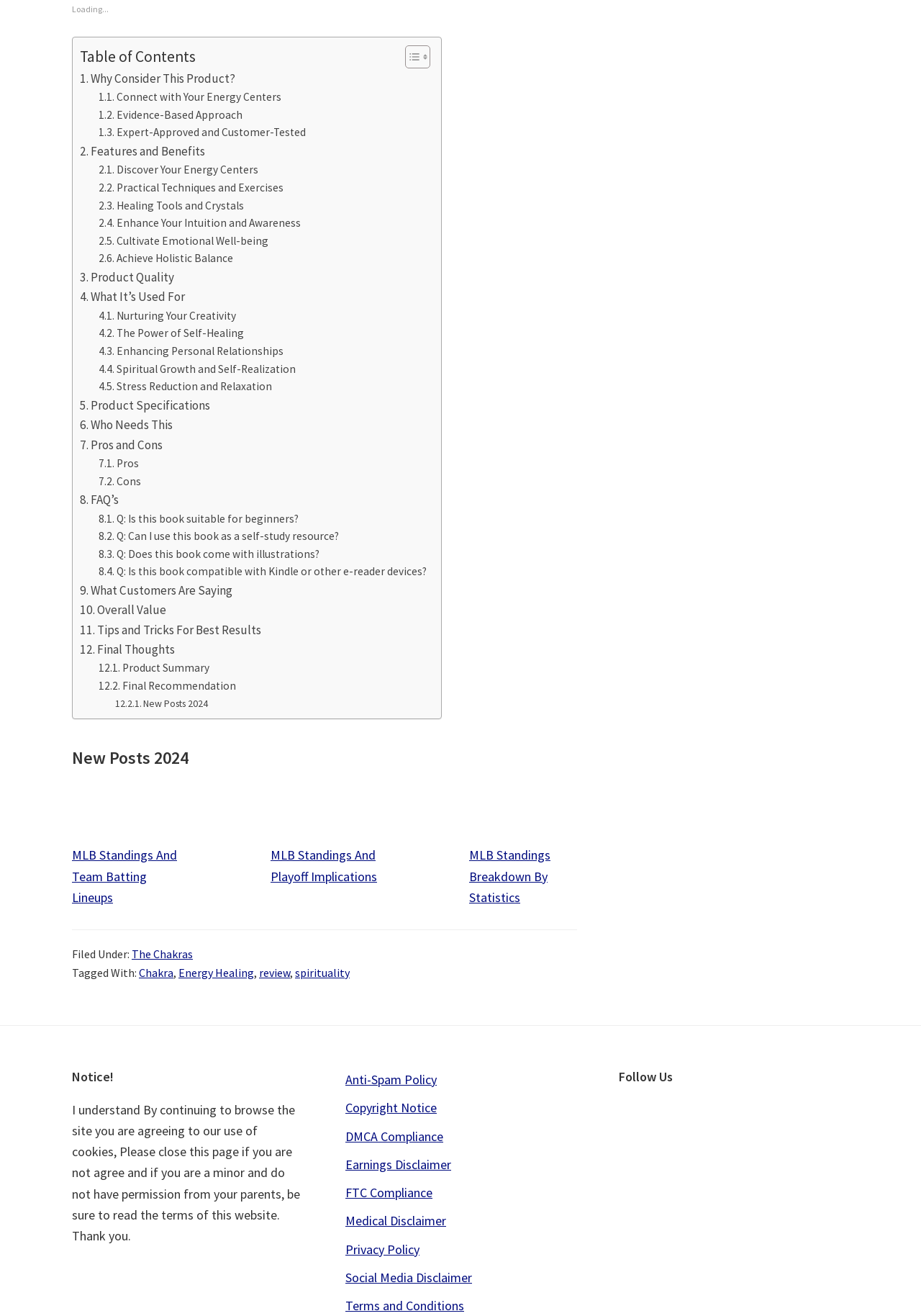Please locate the bounding box coordinates of the region I need to click to follow this instruction: "Toggle Table of Content".

[0.428, 0.565, 0.463, 0.583]